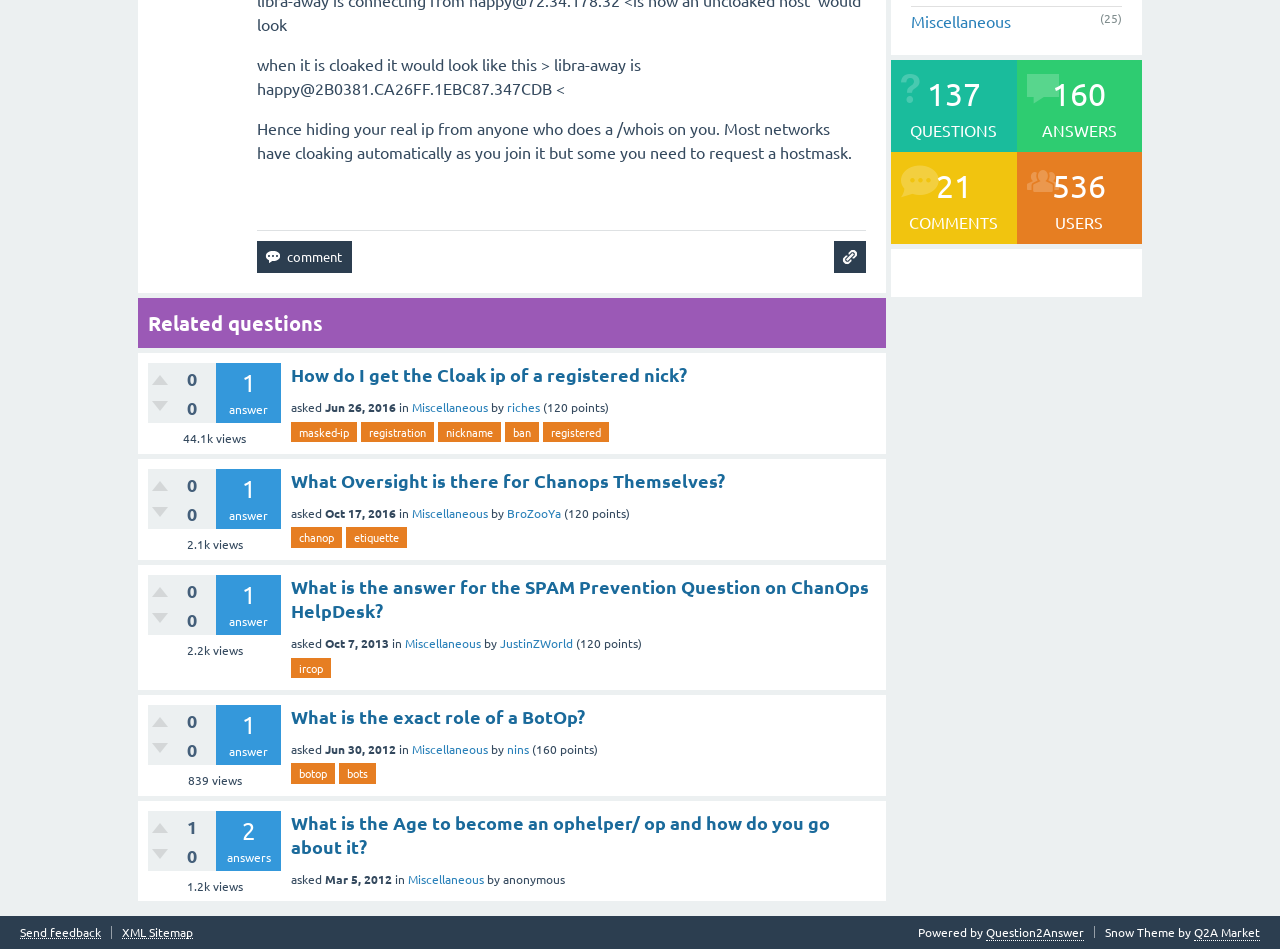Using floating point numbers between 0 and 1, provide the bounding box coordinates in the format (top-left x, top-left y, bottom-right x, bottom-right y). Locate the UI element described here: chanop

[0.227, 0.556, 0.267, 0.577]